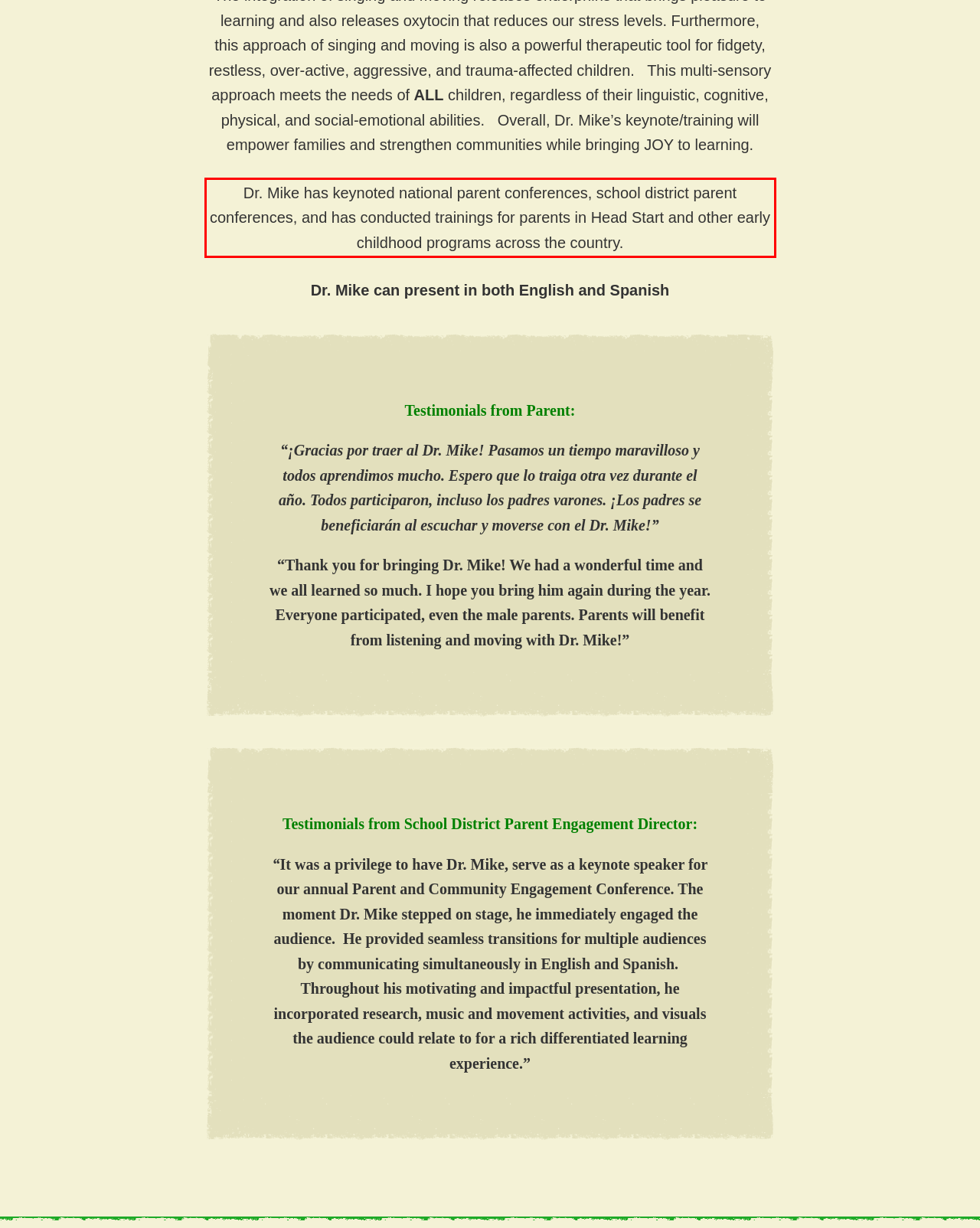Using the provided screenshot of a webpage, recognize and generate the text found within the red rectangle bounding box.

Dr. Mike has keynoted national parent conferences, school district parent conferences, and has conducted trainings for parents in Head Start and other early childhood programs across the country.